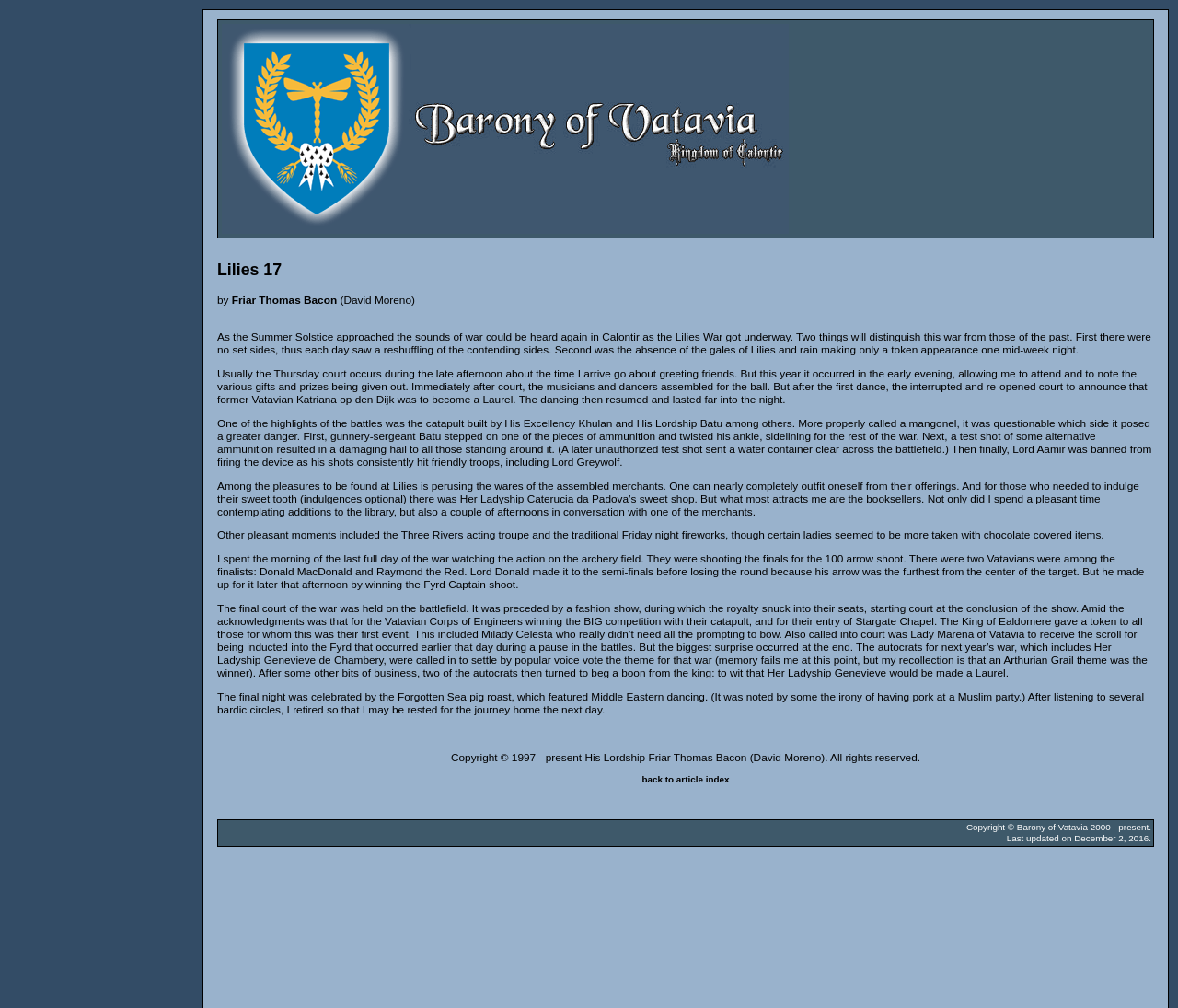Given the description "Friar Thomas Bacon", provide the bounding box coordinates of the corresponding UI element.

[0.197, 0.292, 0.286, 0.304]